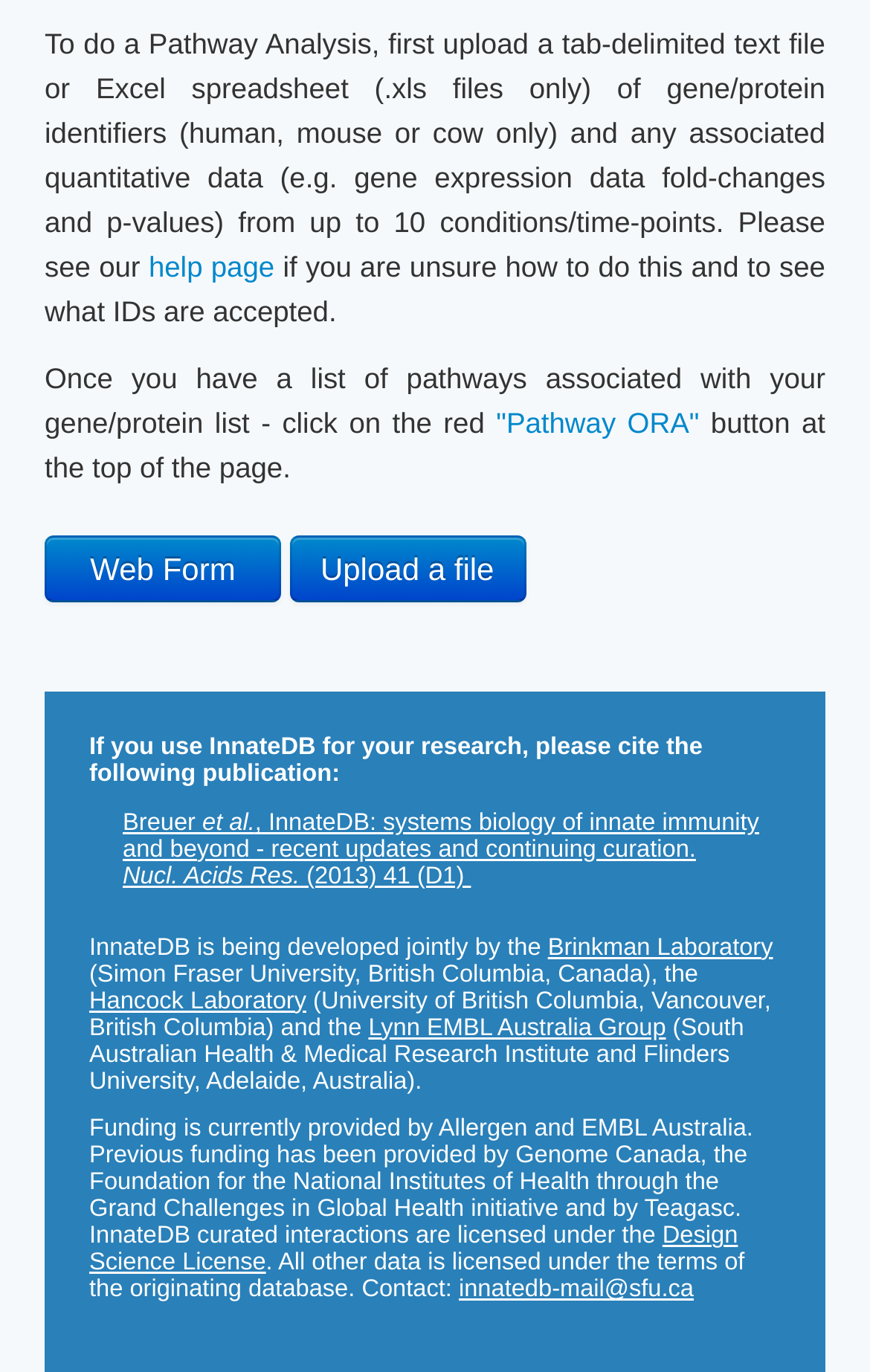Give the bounding box coordinates for this UI element: "Lynn EMBL Australia Group". The coordinates should be four float numbers between 0 and 1, arranged as [left, top, right, bottom].

[0.423, 0.739, 0.765, 0.759]